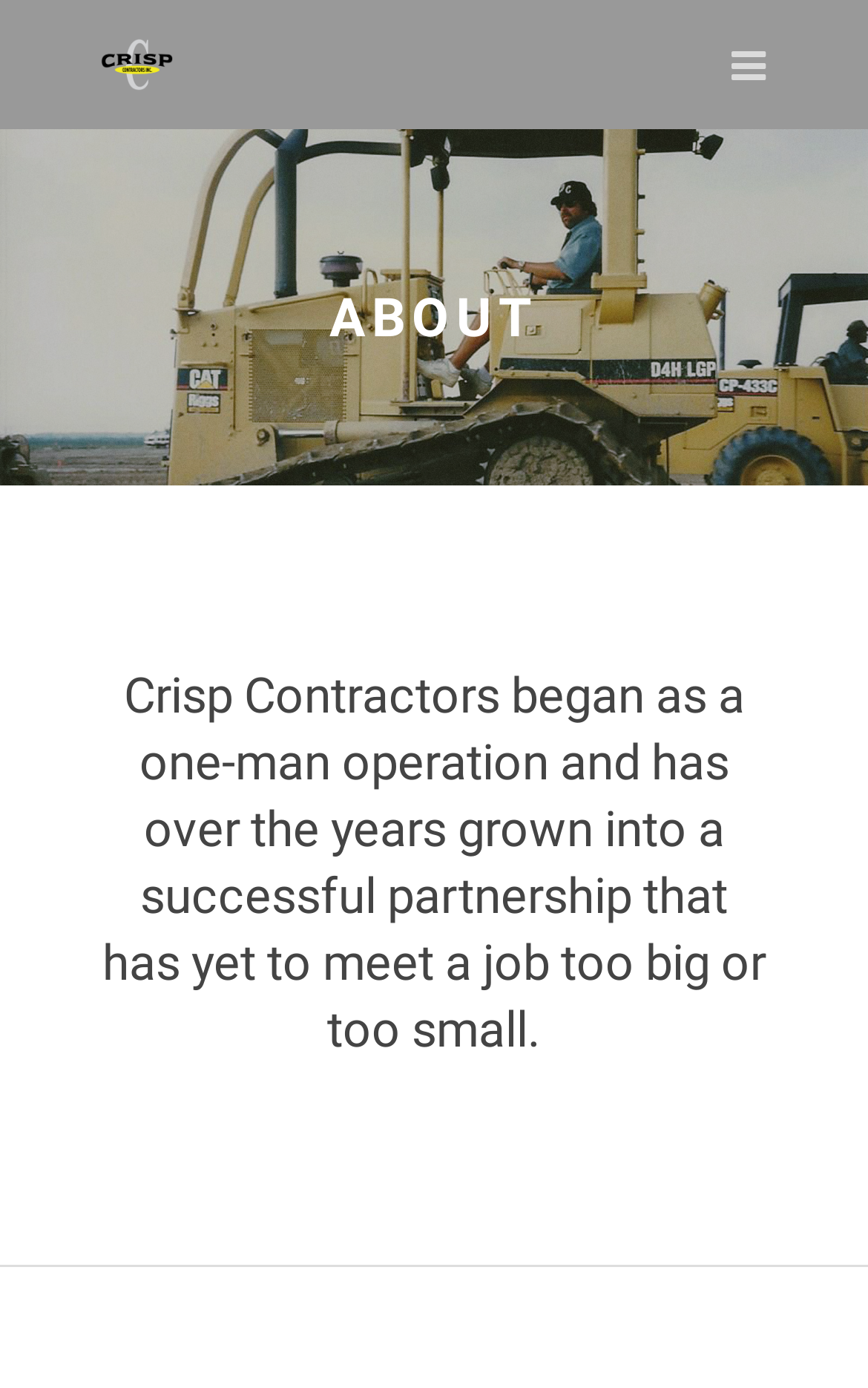Extract the bounding box coordinates of the UI element described: "alt="Crisp Contractors"". Provide the coordinates in the format [left, top, right, bottom] with values ranging from 0 to 1.

[0.115, 0.022, 0.769, 0.061]